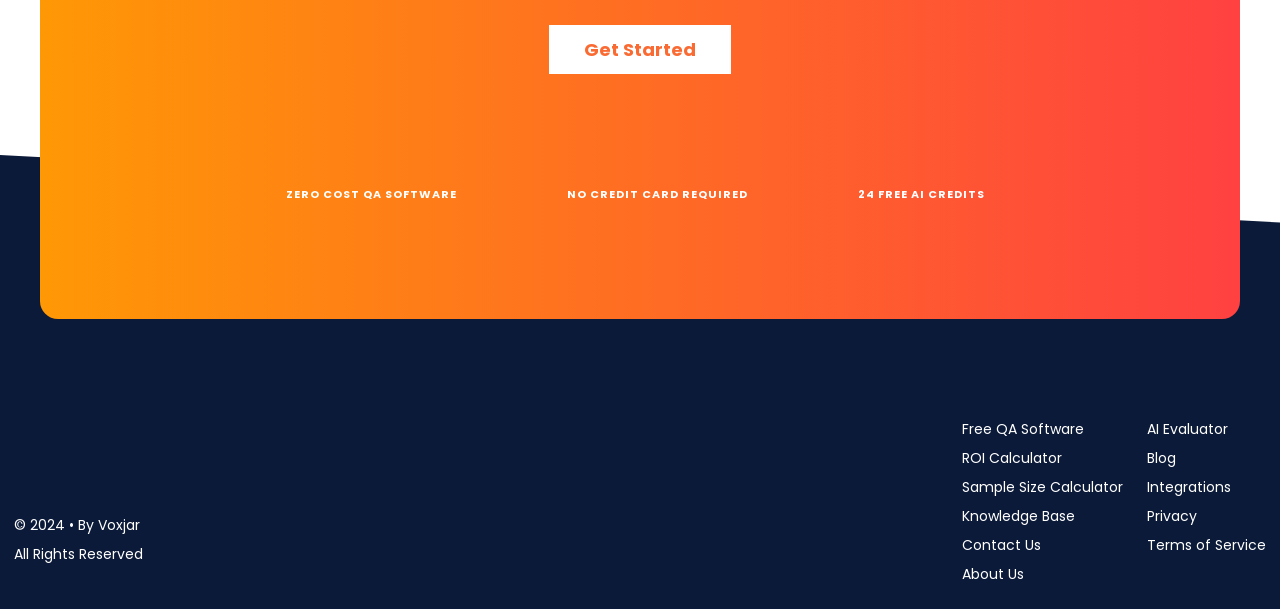Identify the bounding box coordinates for the region to click in order to carry out this instruction: "Learn about Free QA Software". Provide the coordinates using four float numbers between 0 and 1, formatted as [left, top, right, bottom].

[0.752, 0.682, 0.877, 0.729]